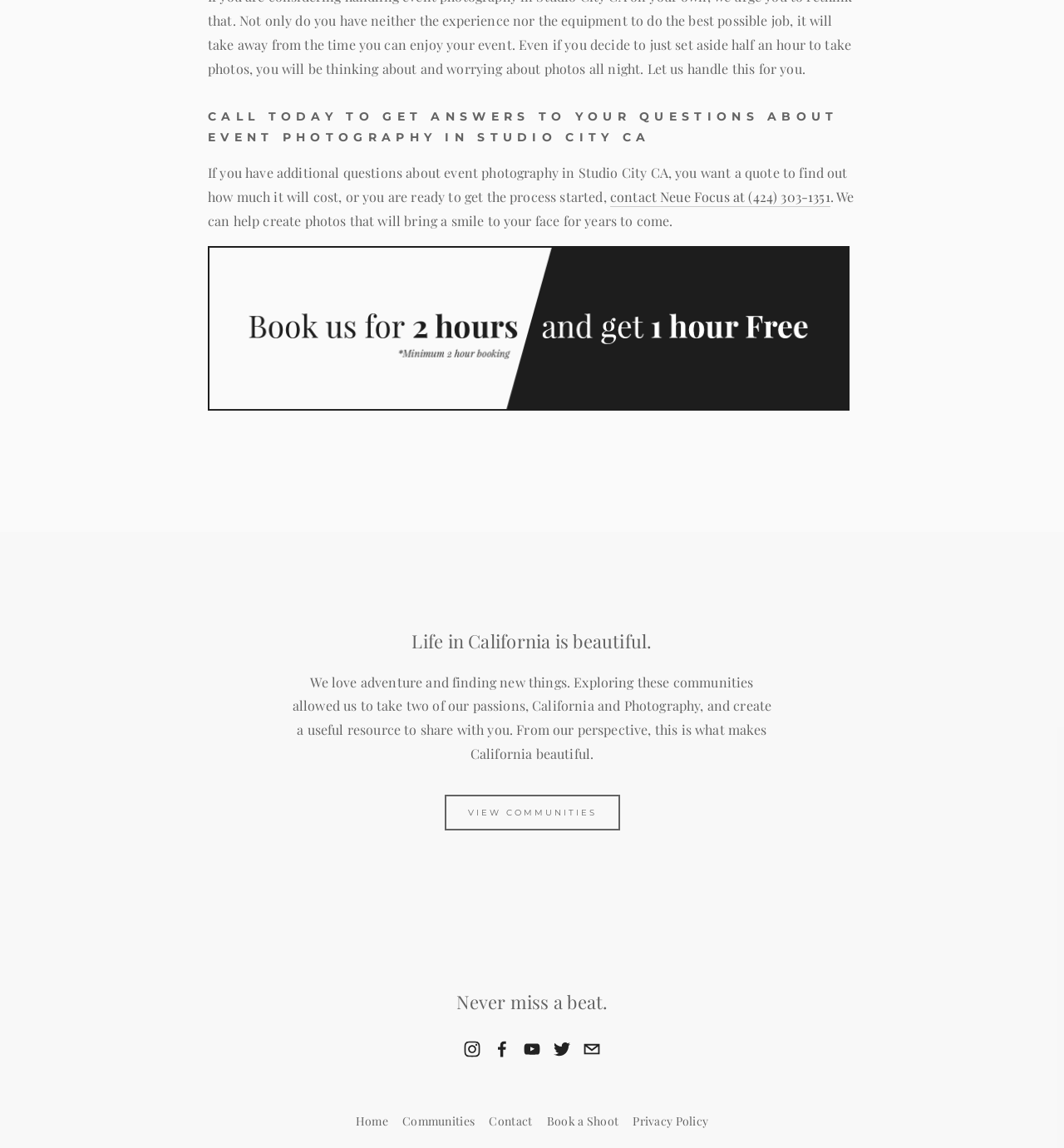Determine the bounding box for the described HTML element: "Privacy Policy". Ensure the coordinates are four float numbers between 0 and 1 in the format [left, top, right, bottom].

[0.595, 0.969, 0.677, 0.984]